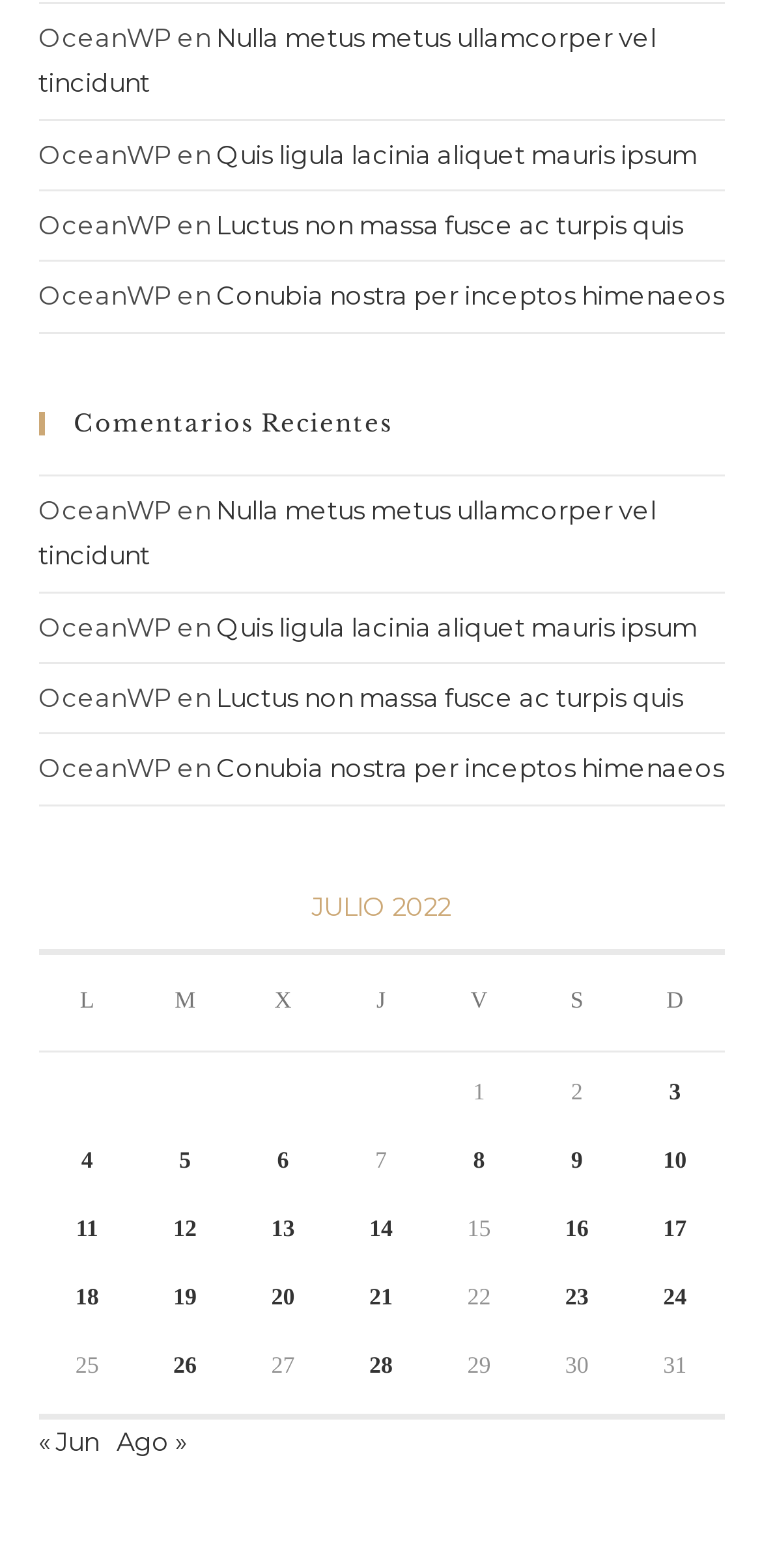Please indicate the bounding box coordinates of the element's region to be clicked to achieve the instruction: "click on the link 'Nulla metus metus ullamcorper vel tincidunt'". Provide the coordinates as four float numbers between 0 and 1, i.e., [left, top, right, bottom].

[0.05, 0.013, 0.86, 0.062]